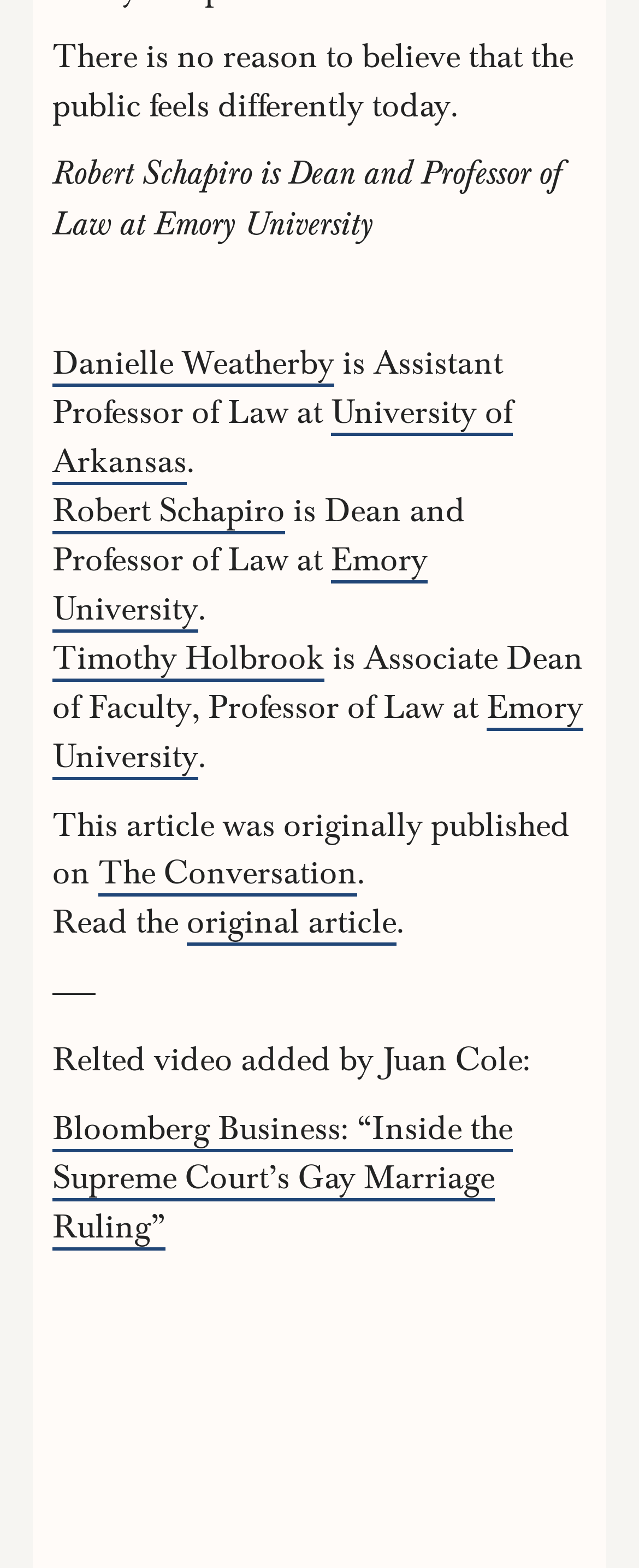Provide the bounding box coordinates of the section that needs to be clicked to accomplish the following instruction: "Visit the University of Arkansas website."

[0.082, 0.25, 0.803, 0.309]